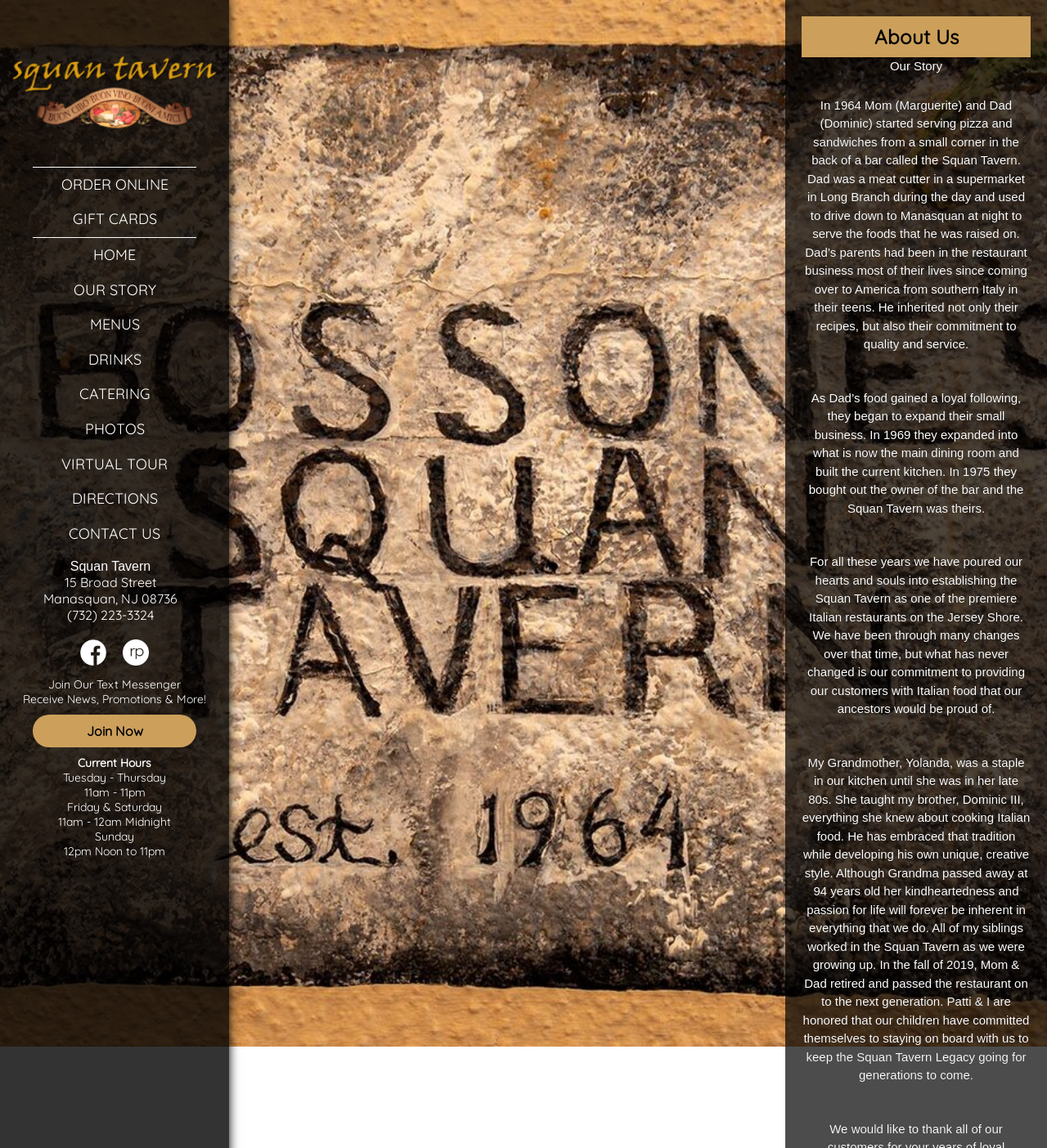Identify the bounding box for the described UI element: "importance of social interaction".

None